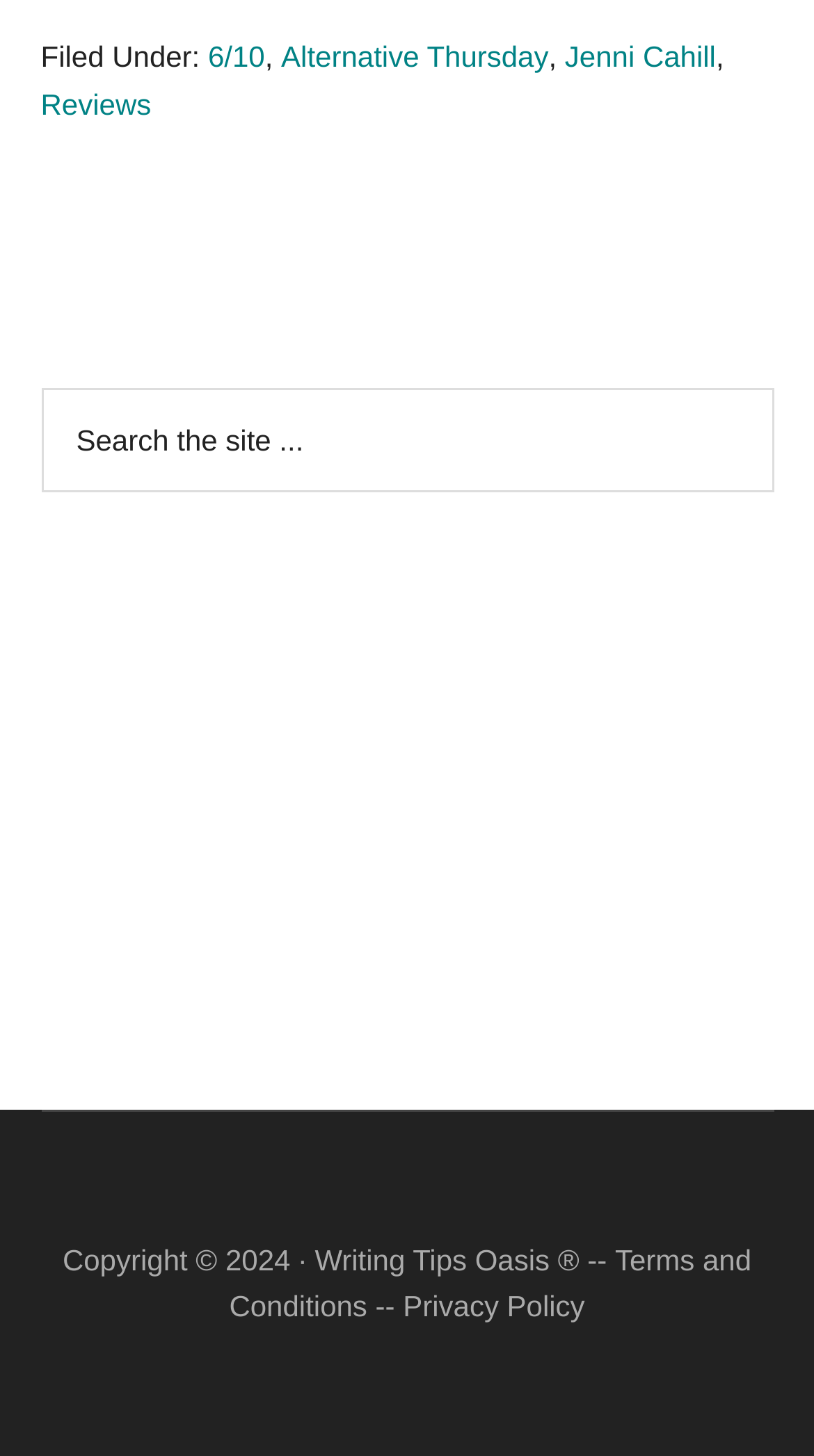Determine the bounding box coordinates of the UI element described by: "Reviews".

[0.05, 0.06, 0.186, 0.083]